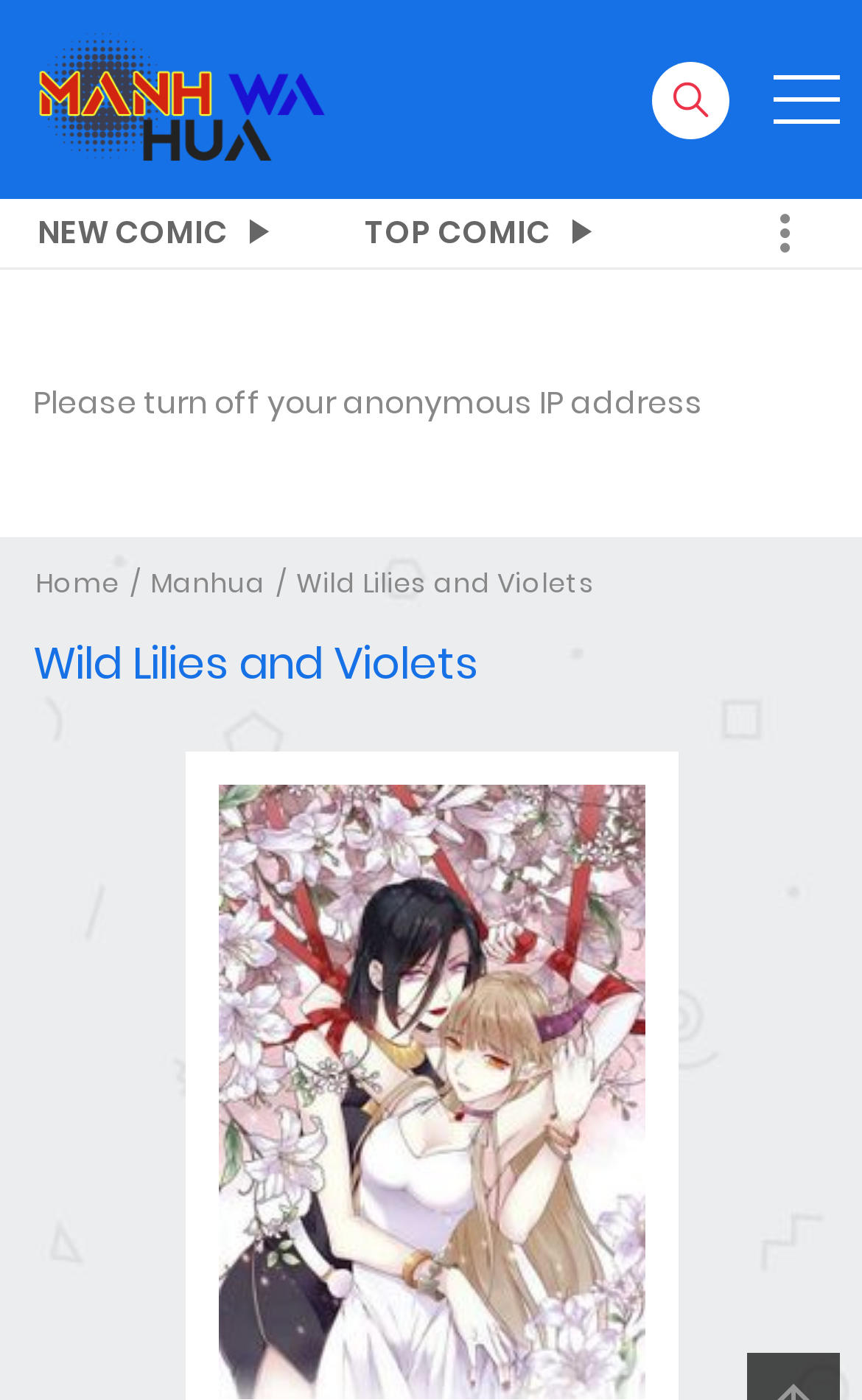What is the type of content on this webpage?
Utilize the information in the image to give a detailed answer to the question.

Based on the webpage's title 'Wild Lilies and Violets - MANHUA / MANHWA / MANGA' and the presence of links like 'Manhua' and 'manga_1780_image', it can be inferred that the webpage is related to manga or manhua content.